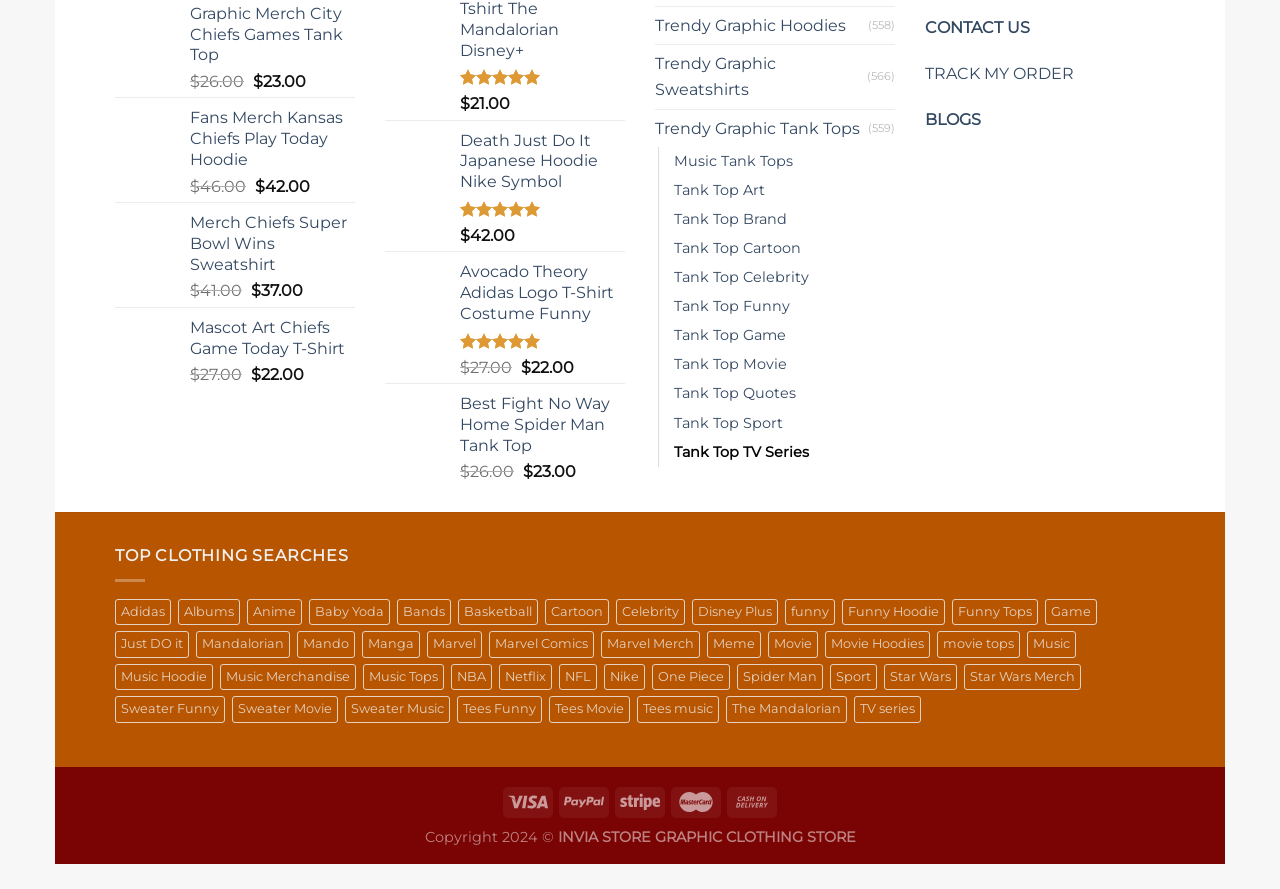Please find the bounding box coordinates of the element's region to be clicked to carry out this instruction: "Contact us".

[0.723, 0.02, 0.805, 0.041]